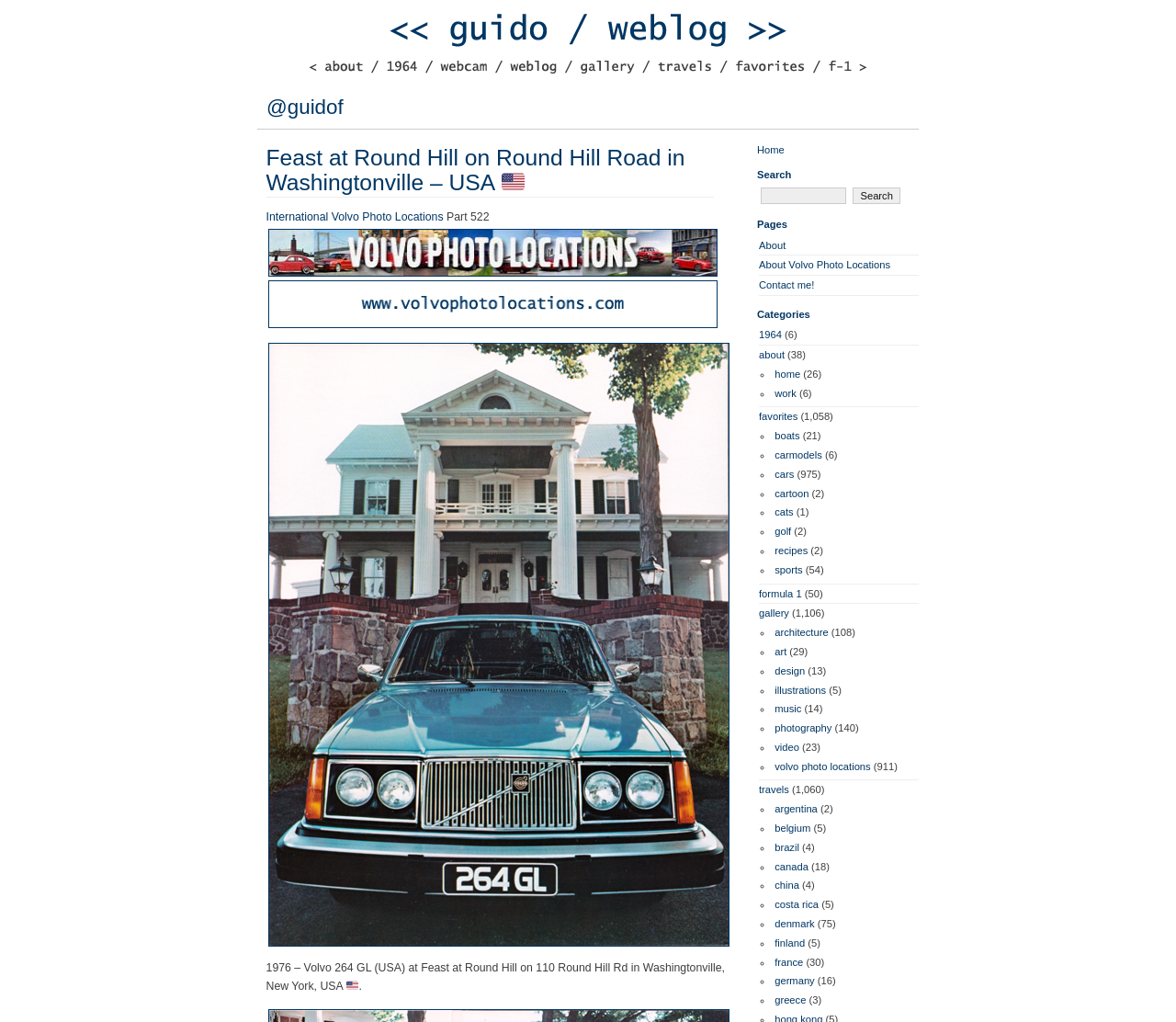Find the bounding box coordinates for the element described here: "Contact me!".

[0.645, 0.274, 0.692, 0.284]